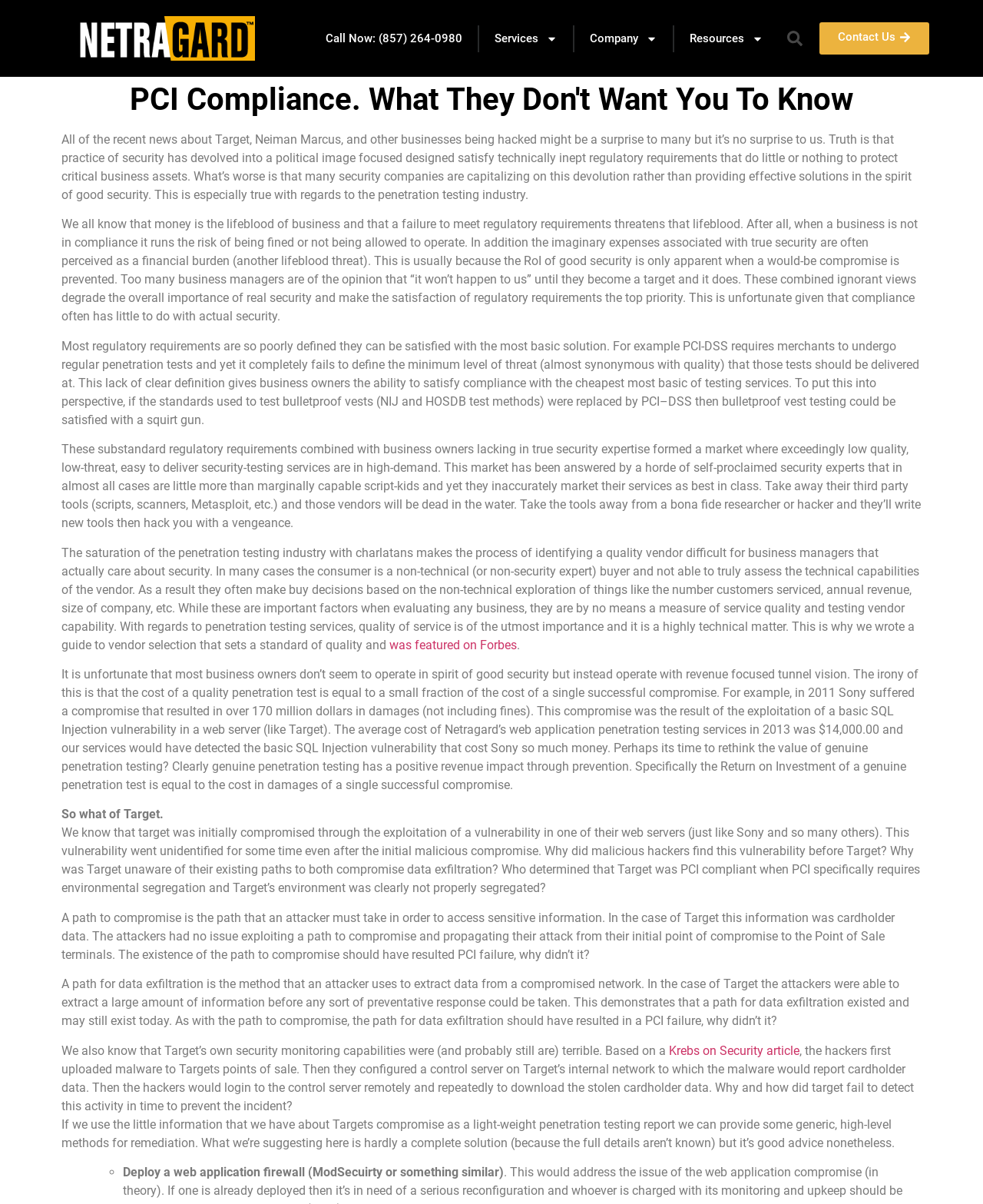What is the main topic of this webpage?
Make sure to answer the question with a detailed and comprehensive explanation.

The main topic of this webpage is PCI Compliance, which is evident from the heading 'PCI Compliance. What They Don't Want You To Know' and the content that discusses the issues with PCI Compliance and security testing.